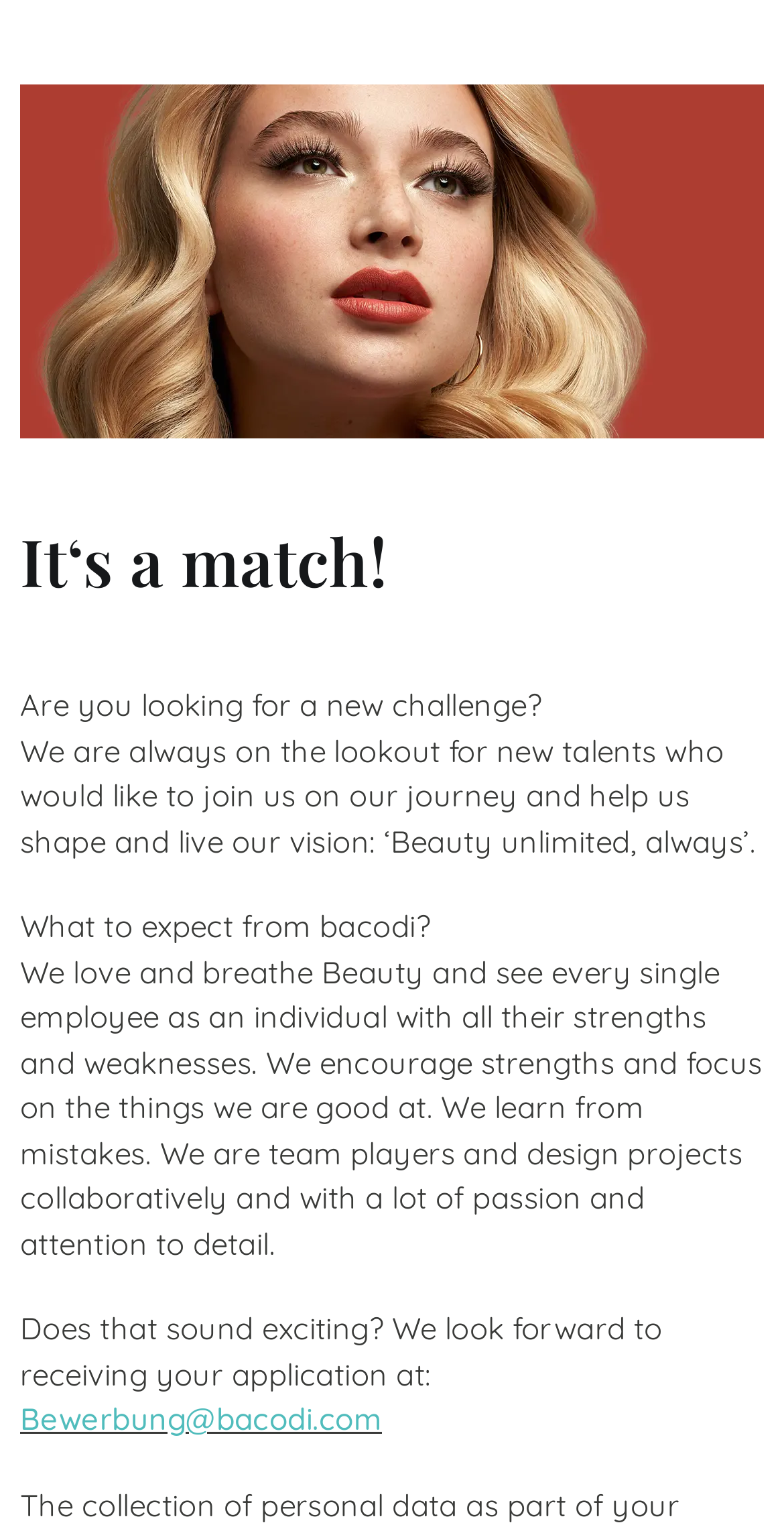What is the email address to send applications?
Using the image provided, answer with just one word or phrase.

Bewerbung@bacodi.com